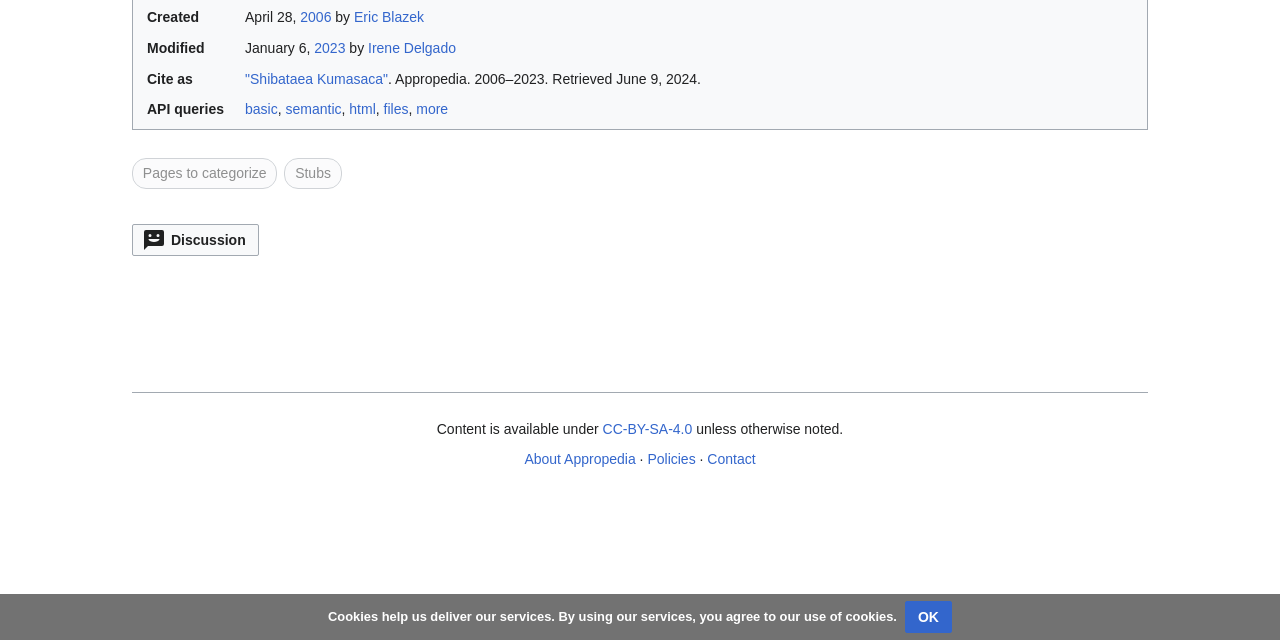Determine the bounding box coordinates for the UI element matching this description: "Pages to categorize".

[0.103, 0.246, 0.217, 0.296]